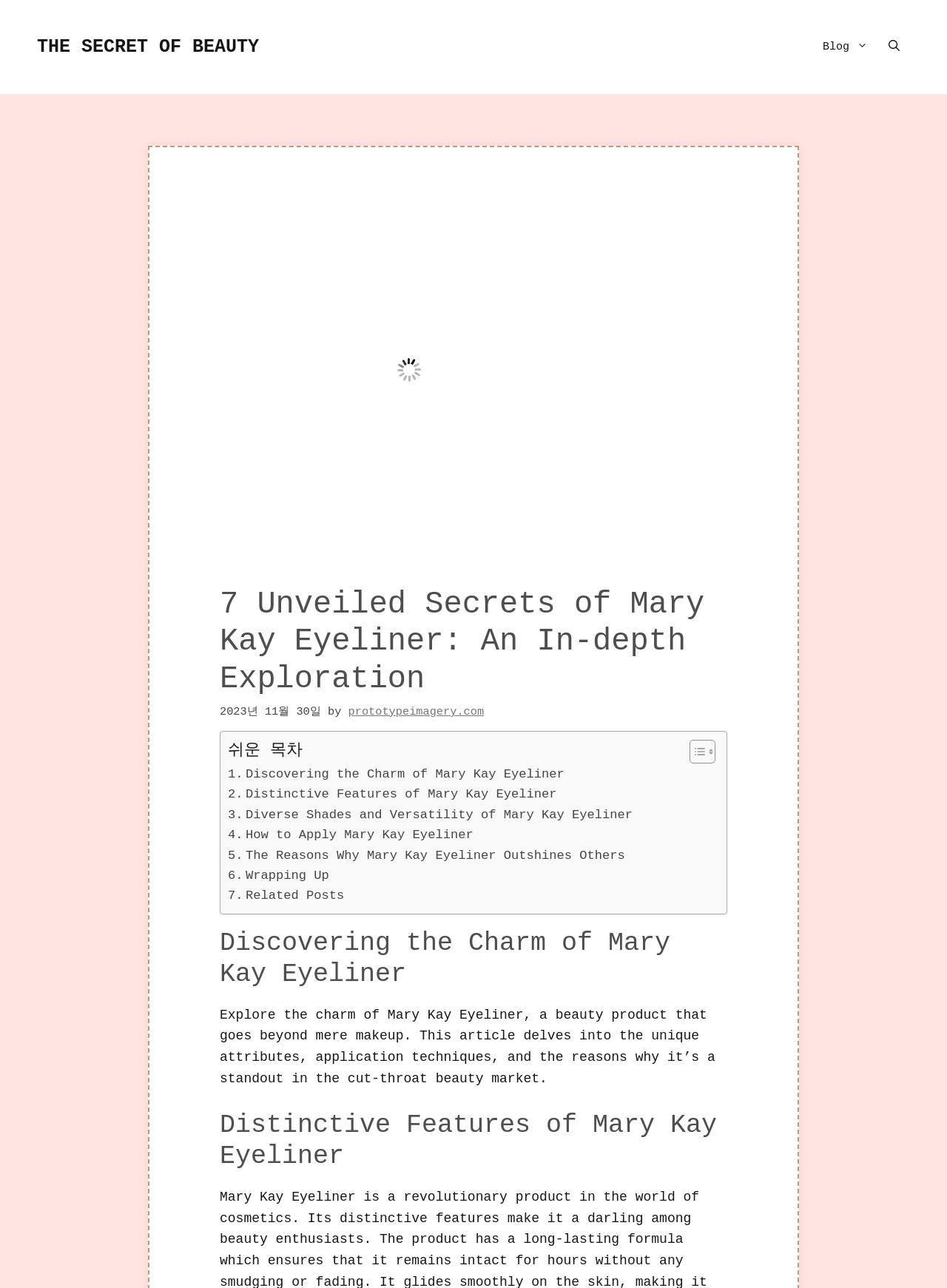Locate the bounding box coordinates of the item that should be clicked to fulfill the instruction: "Open the search".

[0.927, 0.0, 0.961, 0.073]